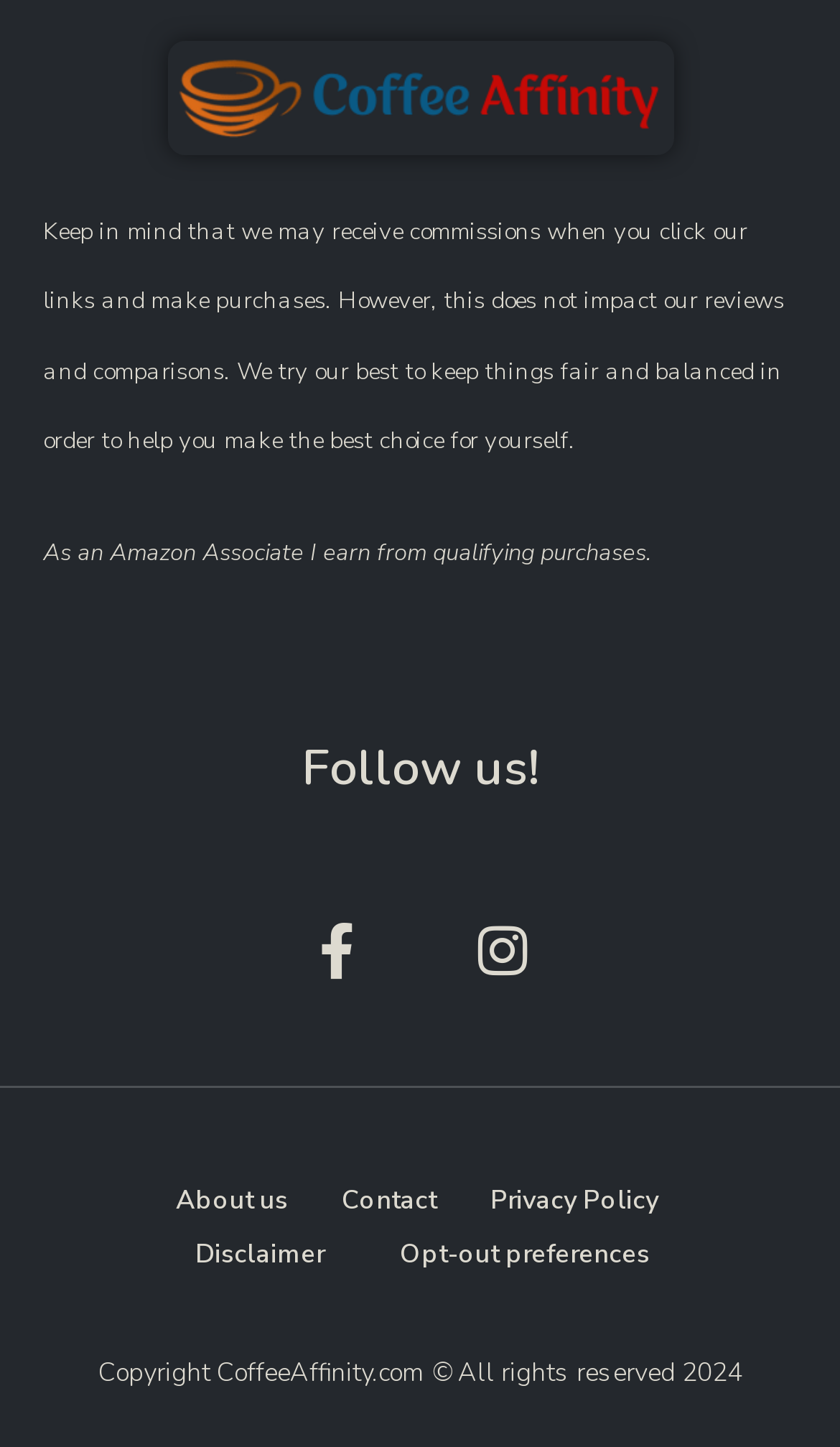How many social media platforms are linked?
Kindly offer a comprehensive and detailed response to the question.

There are two social media platforms linked on the webpage, which are Facebook and Instagram, as indicated by the text 'Facebook-f' and 'Instagram' respectively.